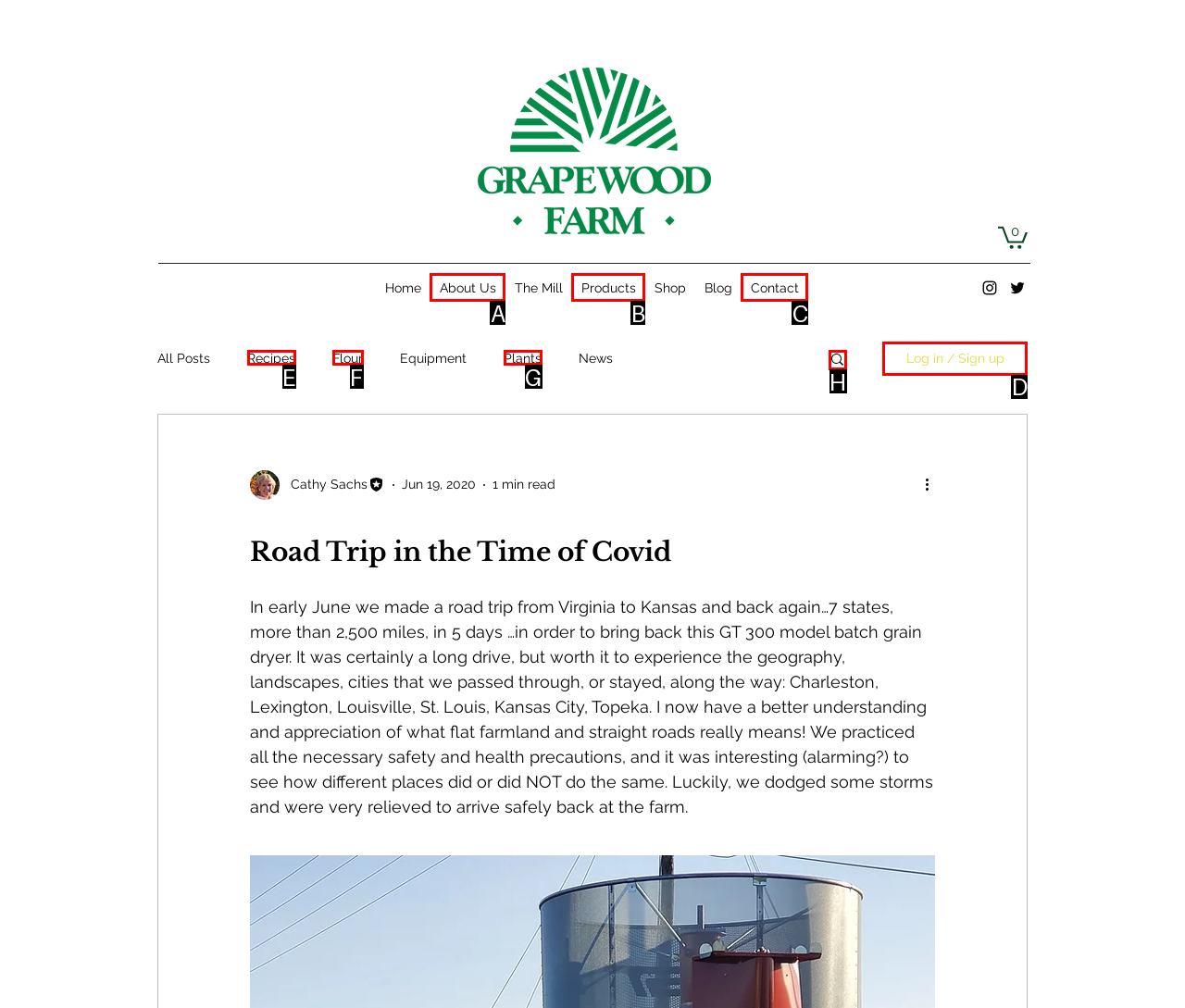Which HTML element should be clicked to fulfill the following task: Log in or sign up?
Reply with the letter of the appropriate option from the choices given.

D